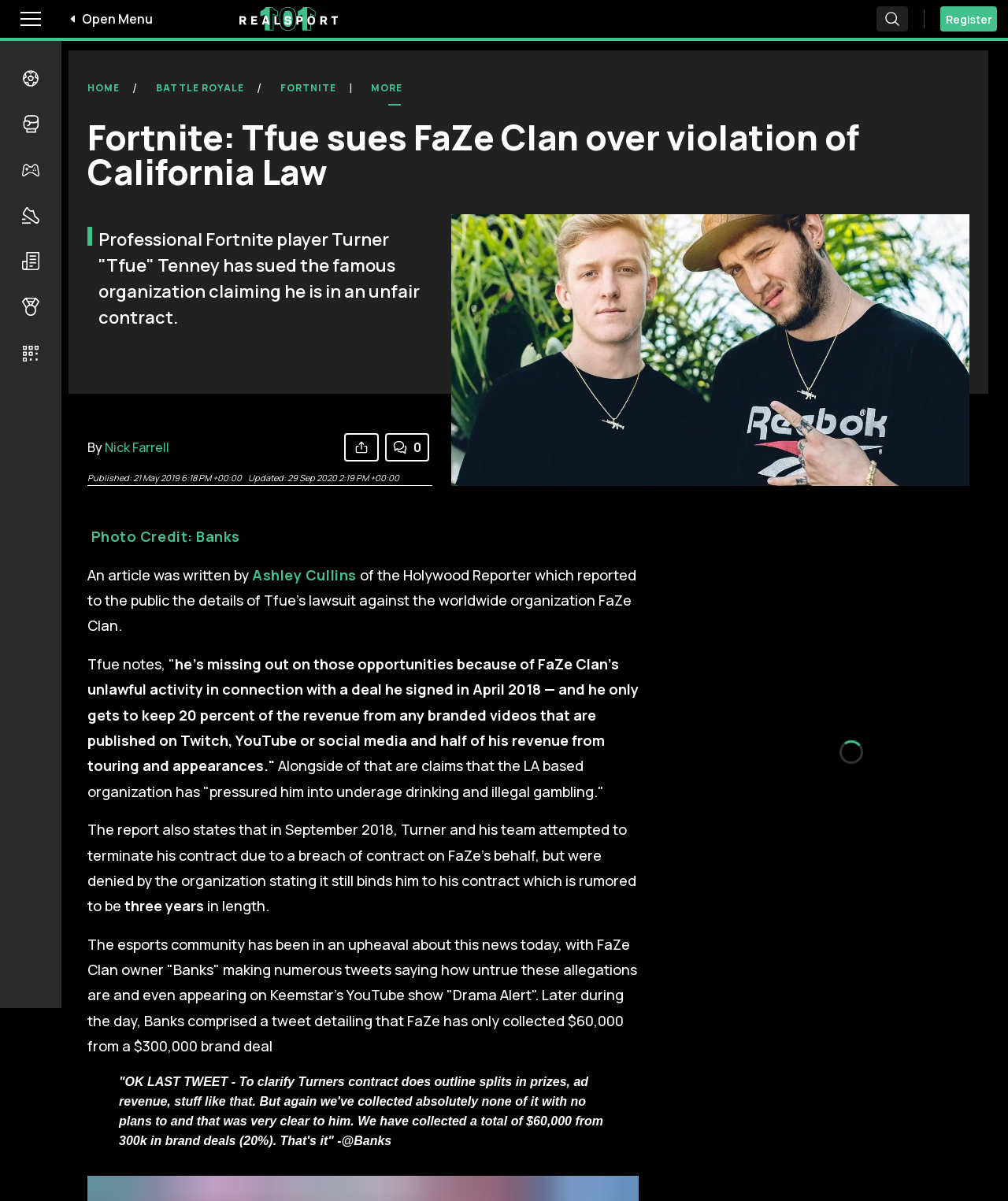Refer to the screenshot and answer the following question in detail:
What percentage of revenue does Tfue get from branded videos?

According to the article, Tfue only gets to keep 20 percent of the revenue from any branded videos that are published on Twitch, YouTube or social media. This information is mentioned in the paragraph that describes the contract Tfue signed with FaZe Clan.